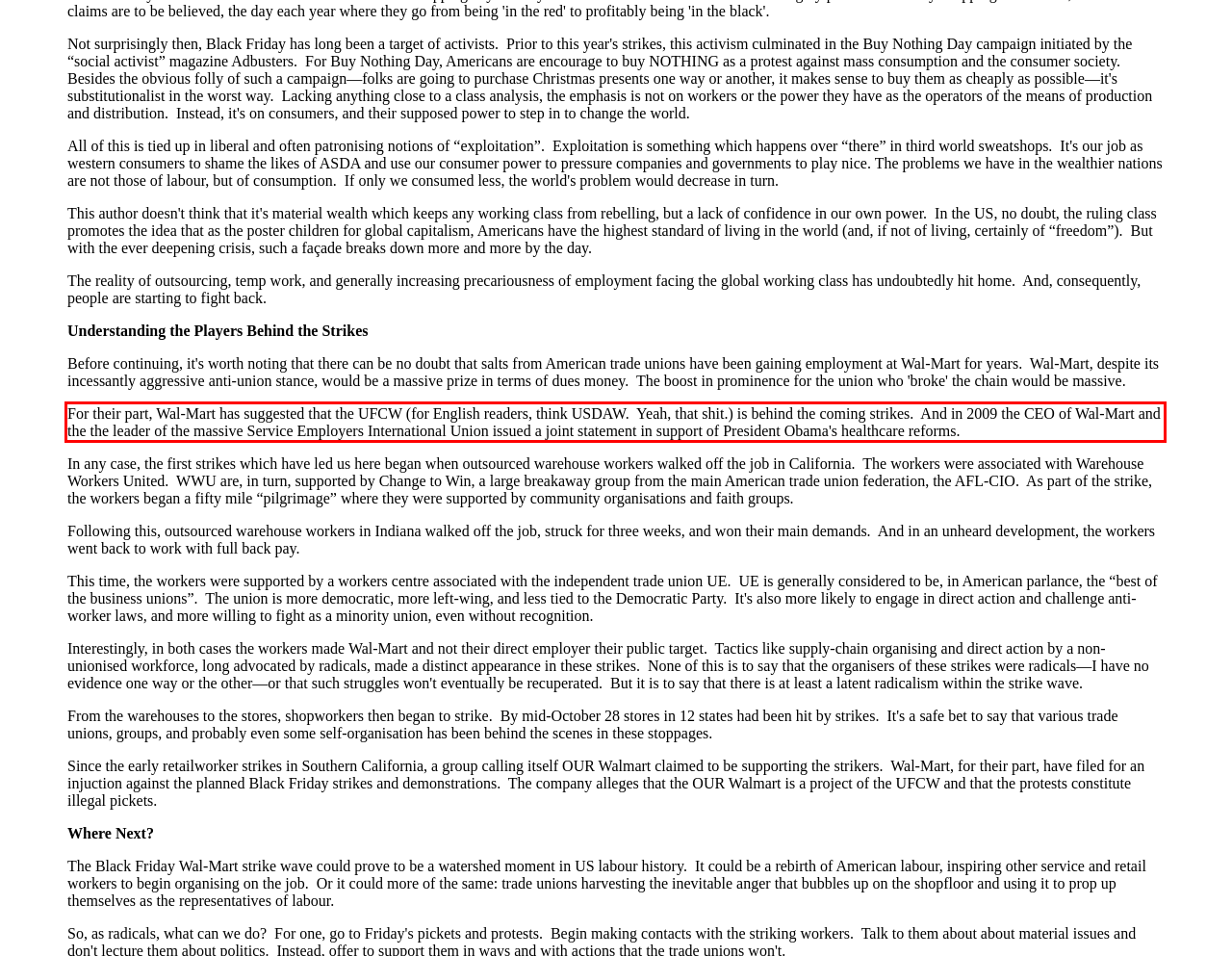Please examine the screenshot of the webpage and read the text present within the red rectangle bounding box.

For their part, Wal-Mart has suggested that the UFCW (for English readers, think USDAW. Yeah, that shit.) is behind the coming strikes. And in 2009 the CEO of Wal-Mart and the the leader of the massive Service Employers International Union issued a joint statement in support of President Obama's healthcare reforms.